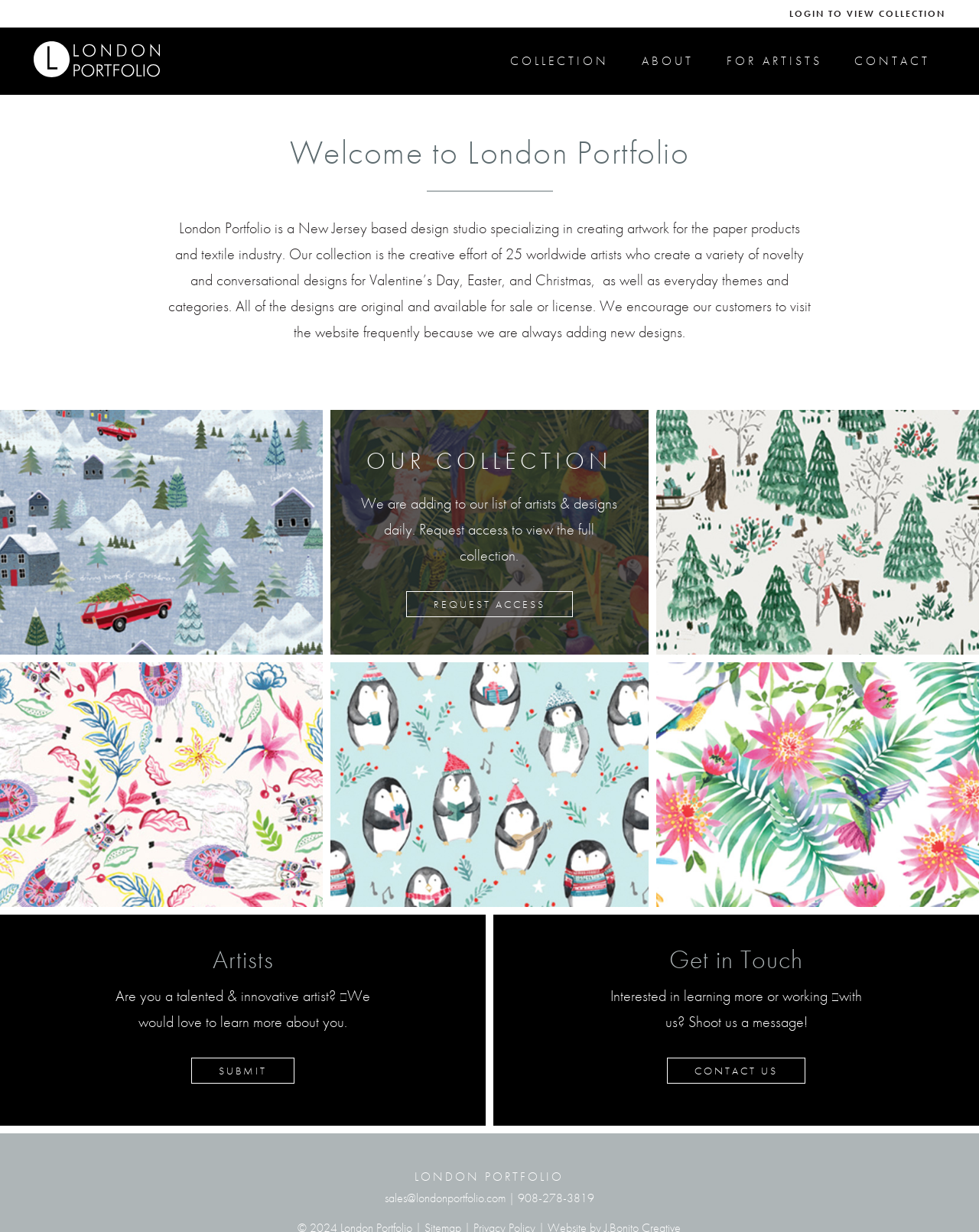Describe the entire webpage, focusing on both content and design.

The webpage is a design studio's website, specifically London Portfolio, which offers art licensing and illustration for paper products, textiles, and surface design. 

At the top of the page, there is a navigation menu with five links: "LOGIN TO VIEW COLLECTION", "COLLECTION", "ABOUT", "FOR ARTISTS", and "CONTACT". 

Below the navigation menu, there is a main section that takes up most of the page's width. It starts with a heading "Welcome to London Portfolio" followed by a paragraph describing the studio's focus on creating artwork for the paper products and textile industry. 

Underneath the paragraph, there is a table layout with a heading "OUR COLLECTION" and a text describing the collection. There is also a link "REQUEST ACCESS" to view the full collection.

Further down the page, there is another table layout with three sections. The first section is about artists, with a heading "Artists" and a text encouraging talented artists to submit their work. There is a "SUBMIT" link for artists to do so. 

The second section is about getting in touch, with a heading "Get in Touch" and a text inviting visitors to send a message. There is a "CONTACT US" link for this purpose. 

The third section is the footer, which contains the studio's name "LONDON PORTFOLIO" in a large font, followed by the email address "sales@londonportfolio.com" and phone number "908-278-3819".